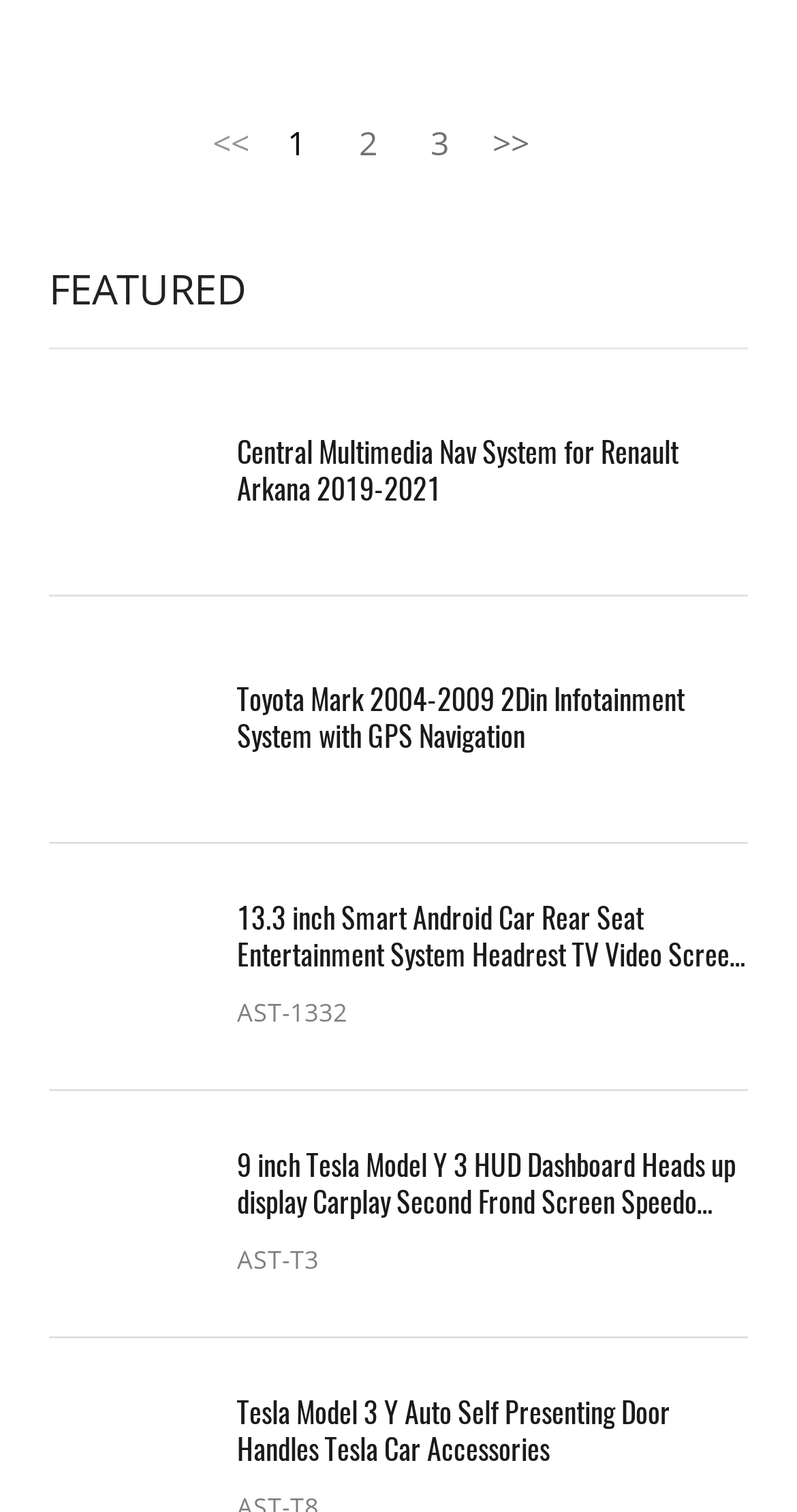Answer the question with a single word or phrase: 
What is the navigation feature on this page?

Pagination